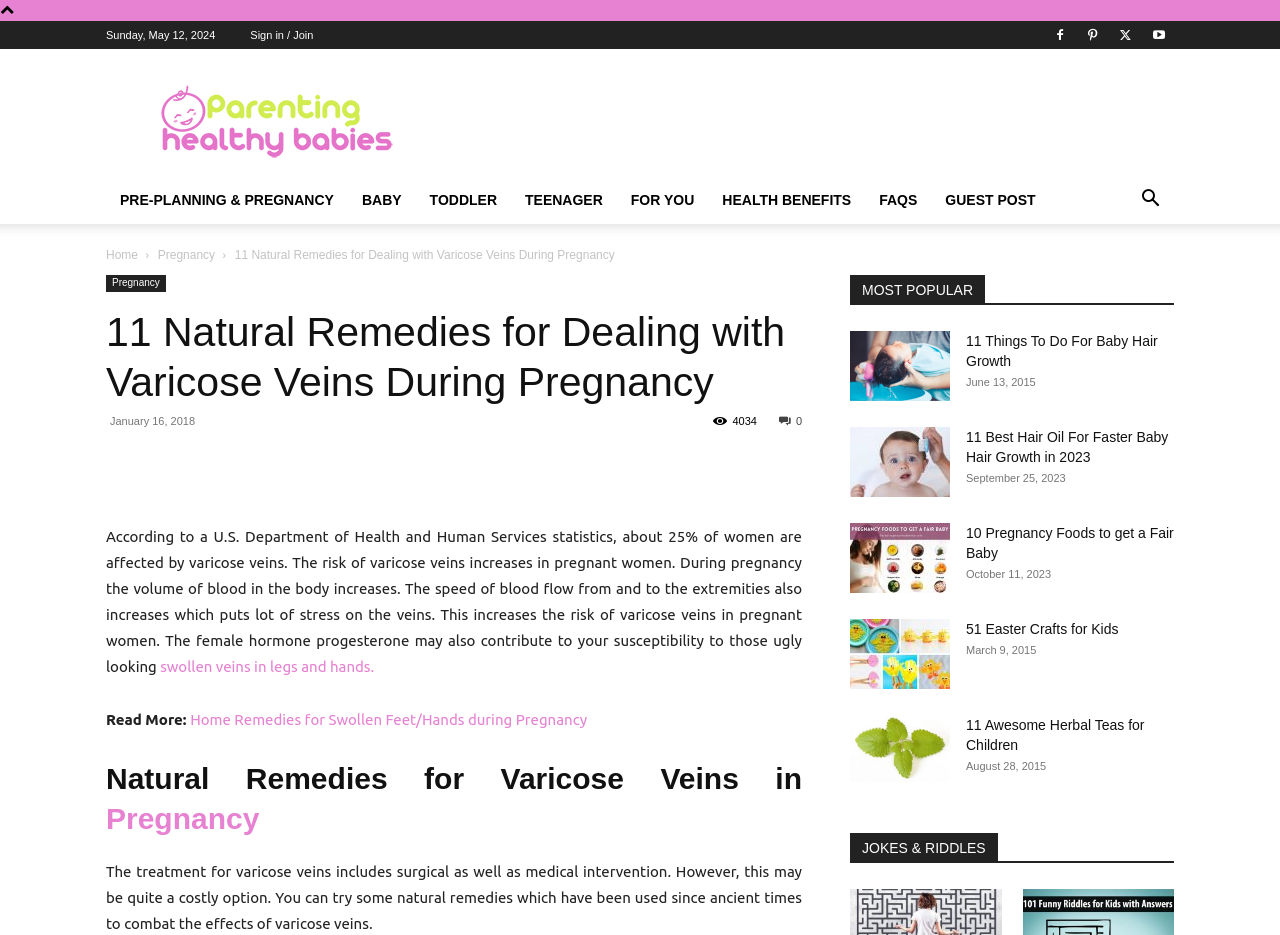What is the category of the article?
Could you please answer the question thoroughly and with as much detail as possible?

I found the category of the article by looking at the link element with the text 'Pregnancy' inside the header element, which suggests that the article belongs to the 'Pregnancy' category.